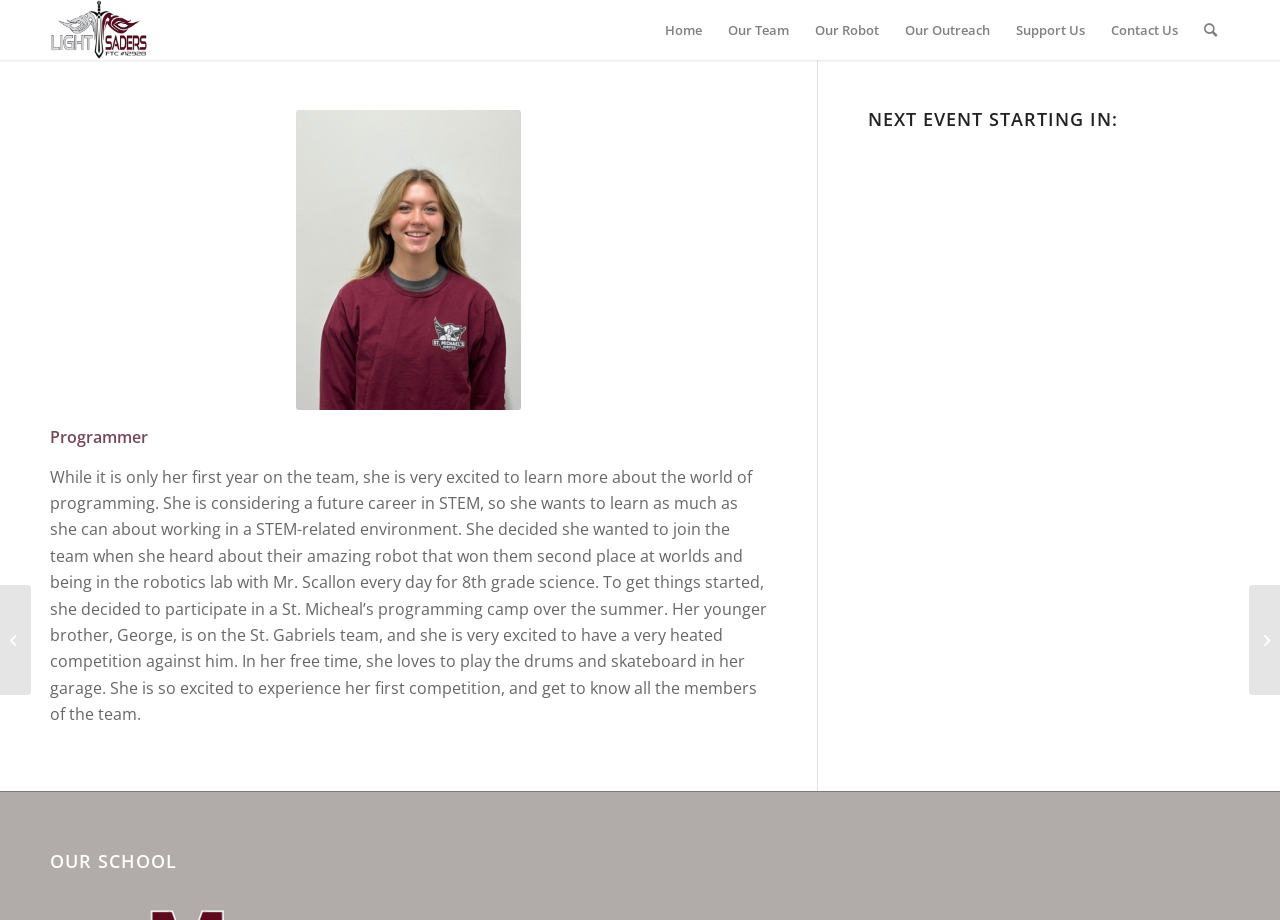Using the element description: "William Robertson", determine the bounding box coordinates. The coordinates should be in the format [left, top, right, bottom], with values between 0 and 1.

[0.0, 0.636, 0.024, 0.755]